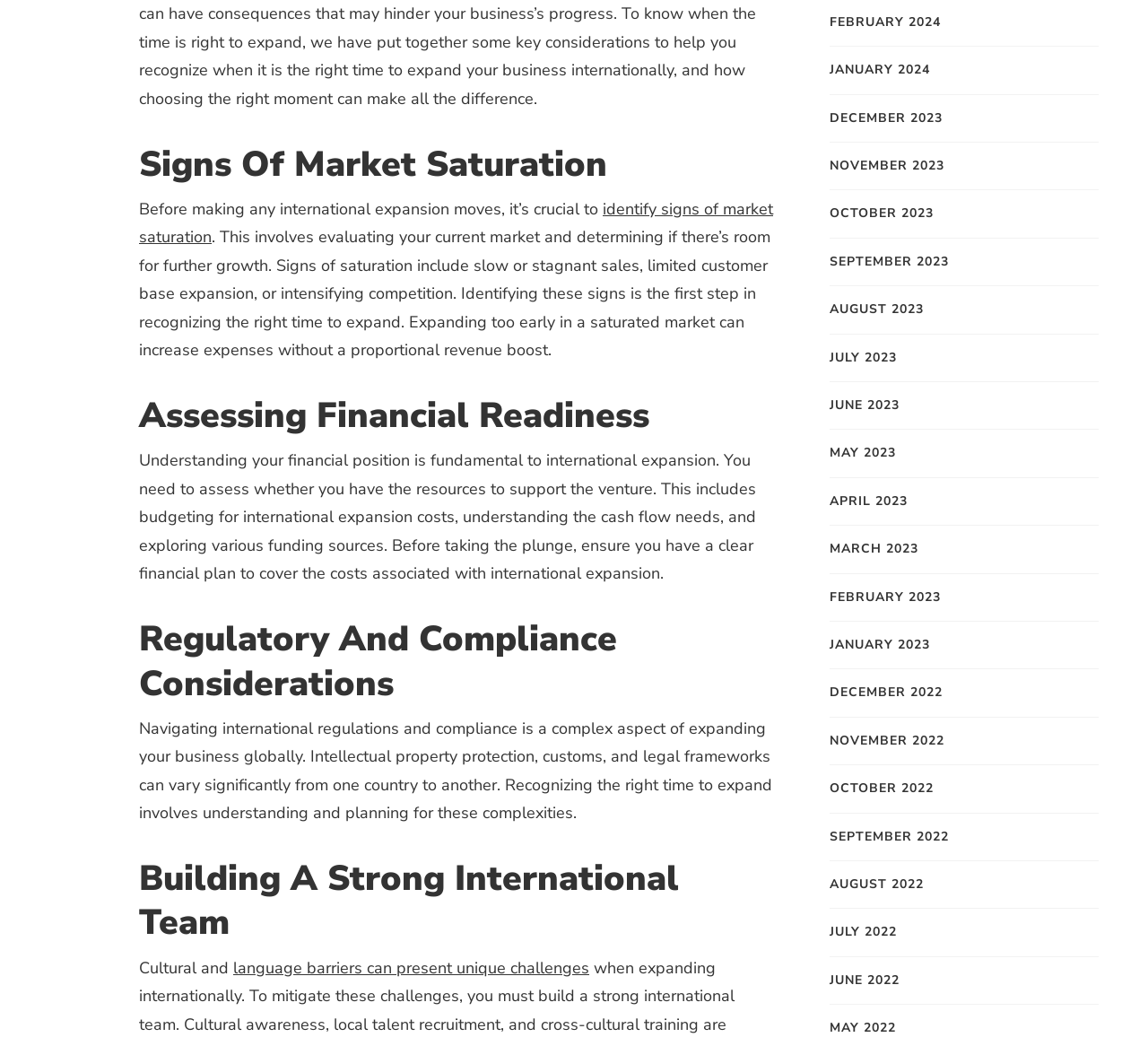Answer succinctly with a single word or phrase:
What can present unique challenges in building an international team?

cultural and language barriers